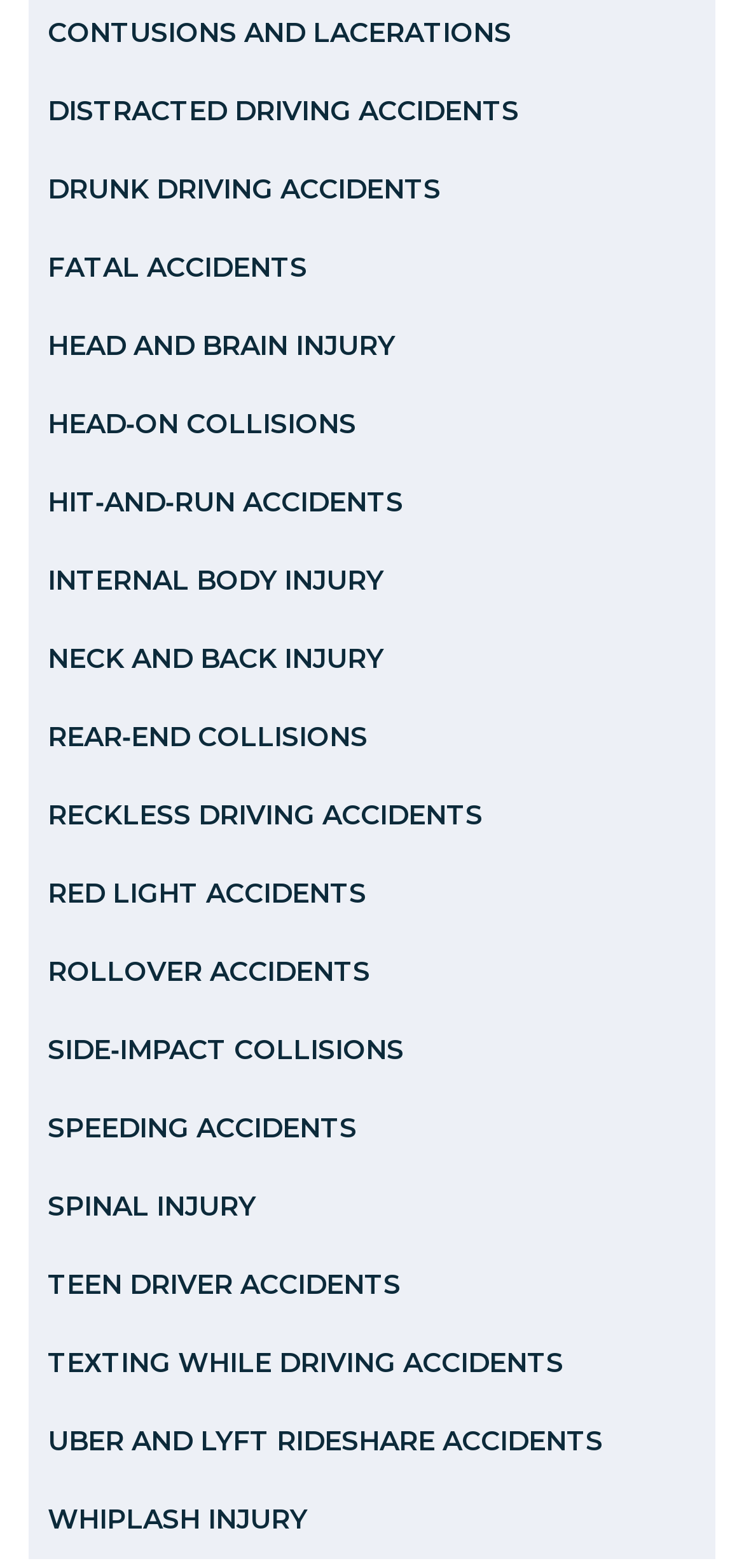Is there a link for Uber and Lyft rideshare accidents on this webpage? Based on the screenshot, please respond with a single word or phrase.

Yes